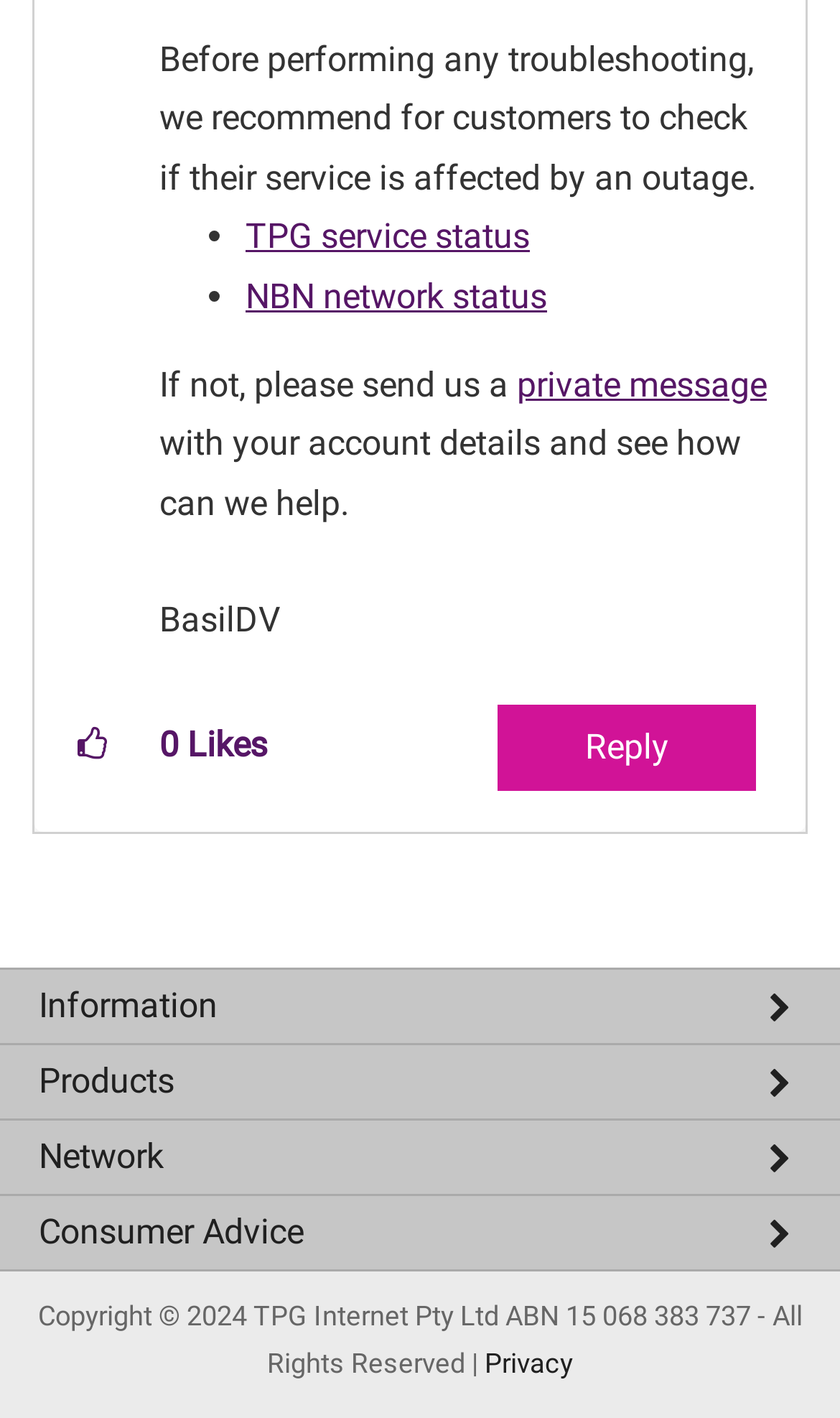What is the copyright information of the website?
Could you give a comprehensive explanation in response to this question?

The copyright information of the website is 'Copyright 2024 TPG Internet Pty Ltd ABN 15 068 383 737 - All Rights Reserved', as indicated by the static text at the bottom of the webpage.